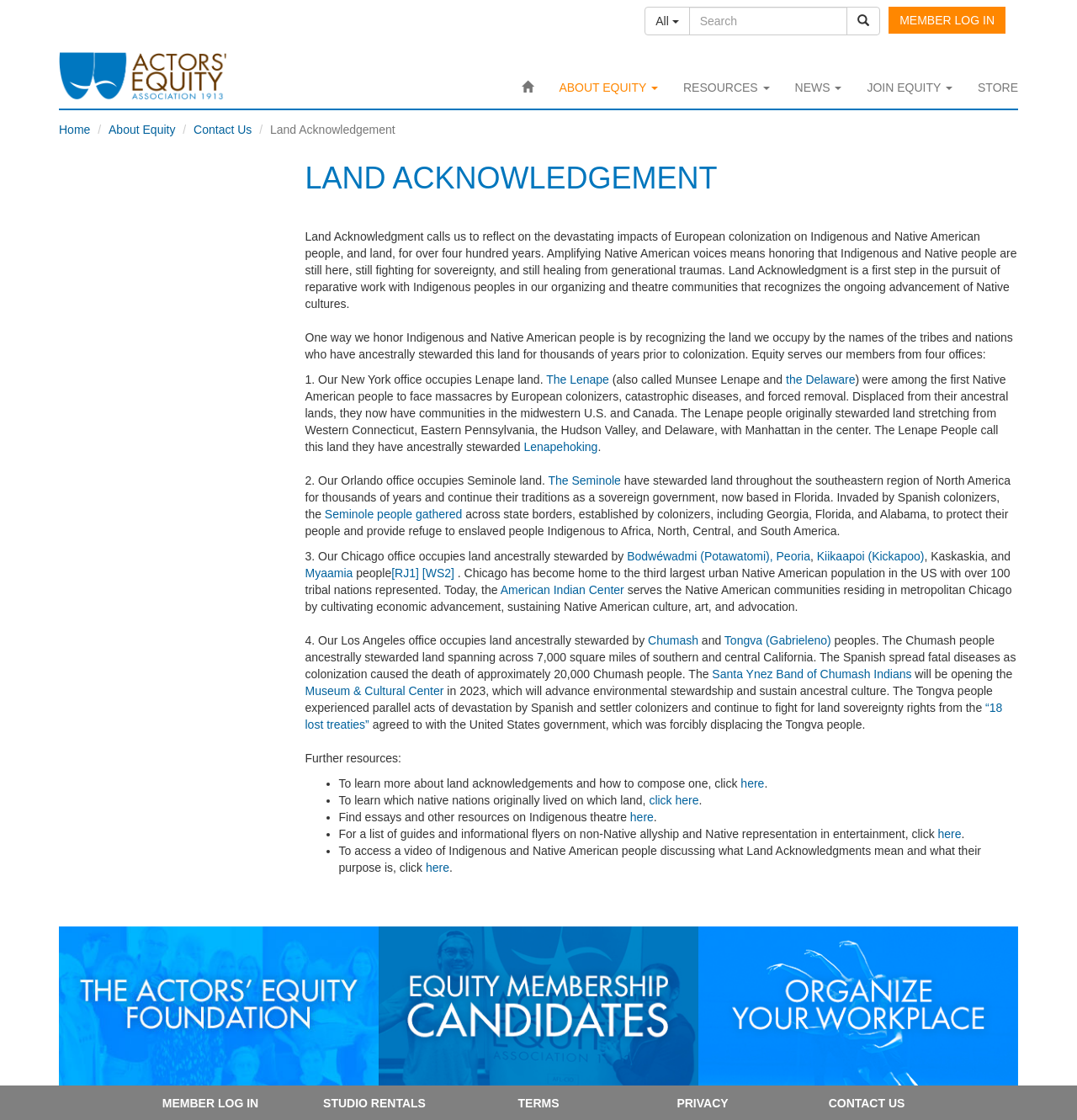Show the bounding box coordinates of the region that should be clicked to follow the instruction: "Read about Land Acknowledgement."

[0.283, 0.144, 0.945, 0.174]